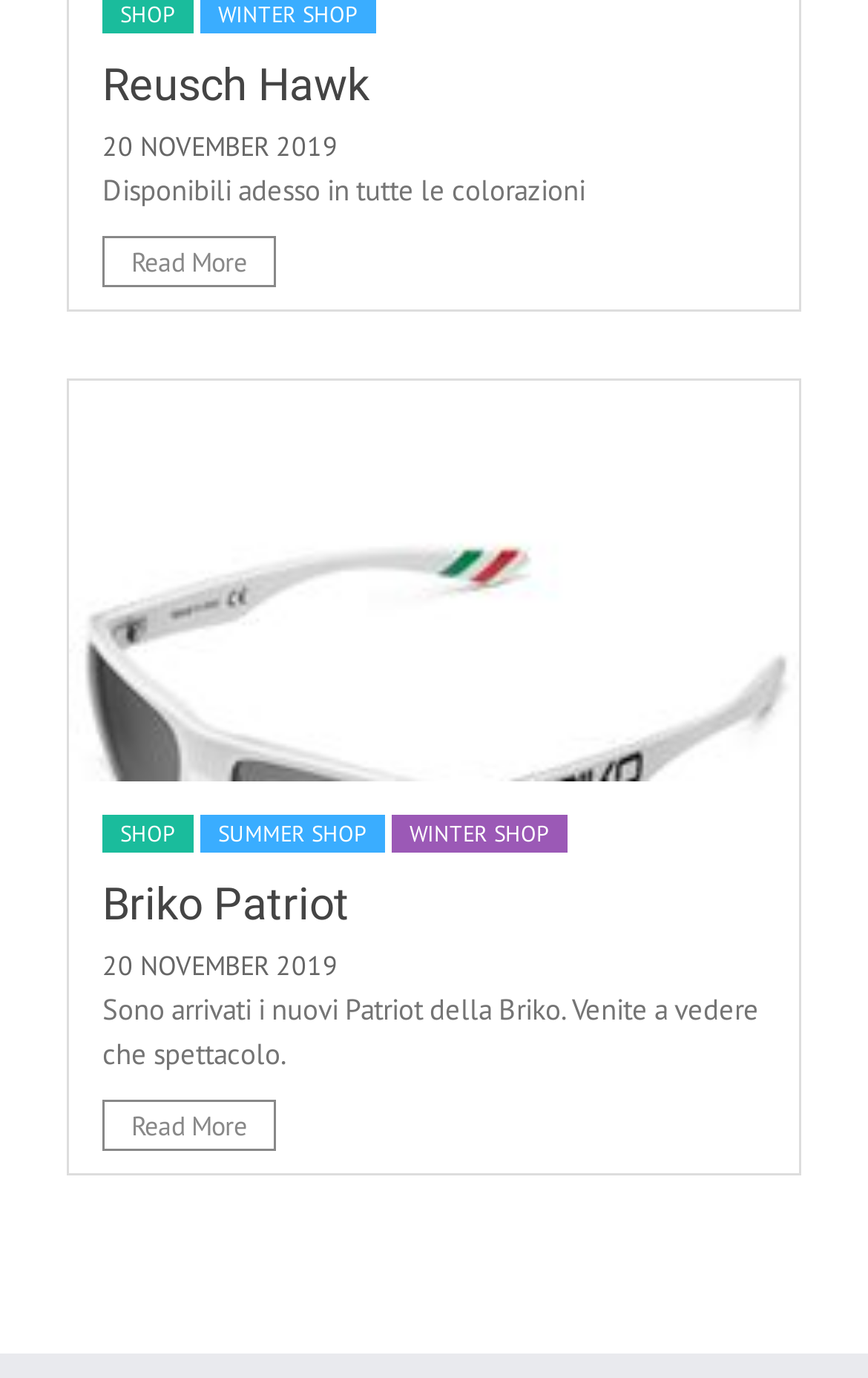Find the bounding box coordinates for the HTML element described as: "shop". The coordinates should consist of four float values between 0 and 1, i.e., [left, top, right, bottom].

[0.118, 0.591, 0.223, 0.619]